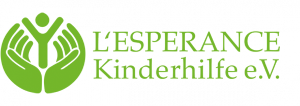Write a descriptive caption for the image, covering all notable aspects.

The image features the logo of L'ESPERANCE Kinderhilfe e.V., a charitable organization dedicated to supporting orphans and vulnerable children in Uganda. The emblem showcases a stylized figure of a person with raised arms, symbolizing hope and freedom, surrounded by two hands that suggest protection and care. The logo is depicted in a vibrant green hue, reflecting the organization's commitment to growth and nurturing. The text "L'ESPERANCE Kinderhilfe e.V." is elegantly displayed beside the graphic, emphasizing the organization's mission to provide warmth and stability for children in need. This logo encapsulates the ethos of community support and family-like care that guides the initiatives undertaken by the organization.